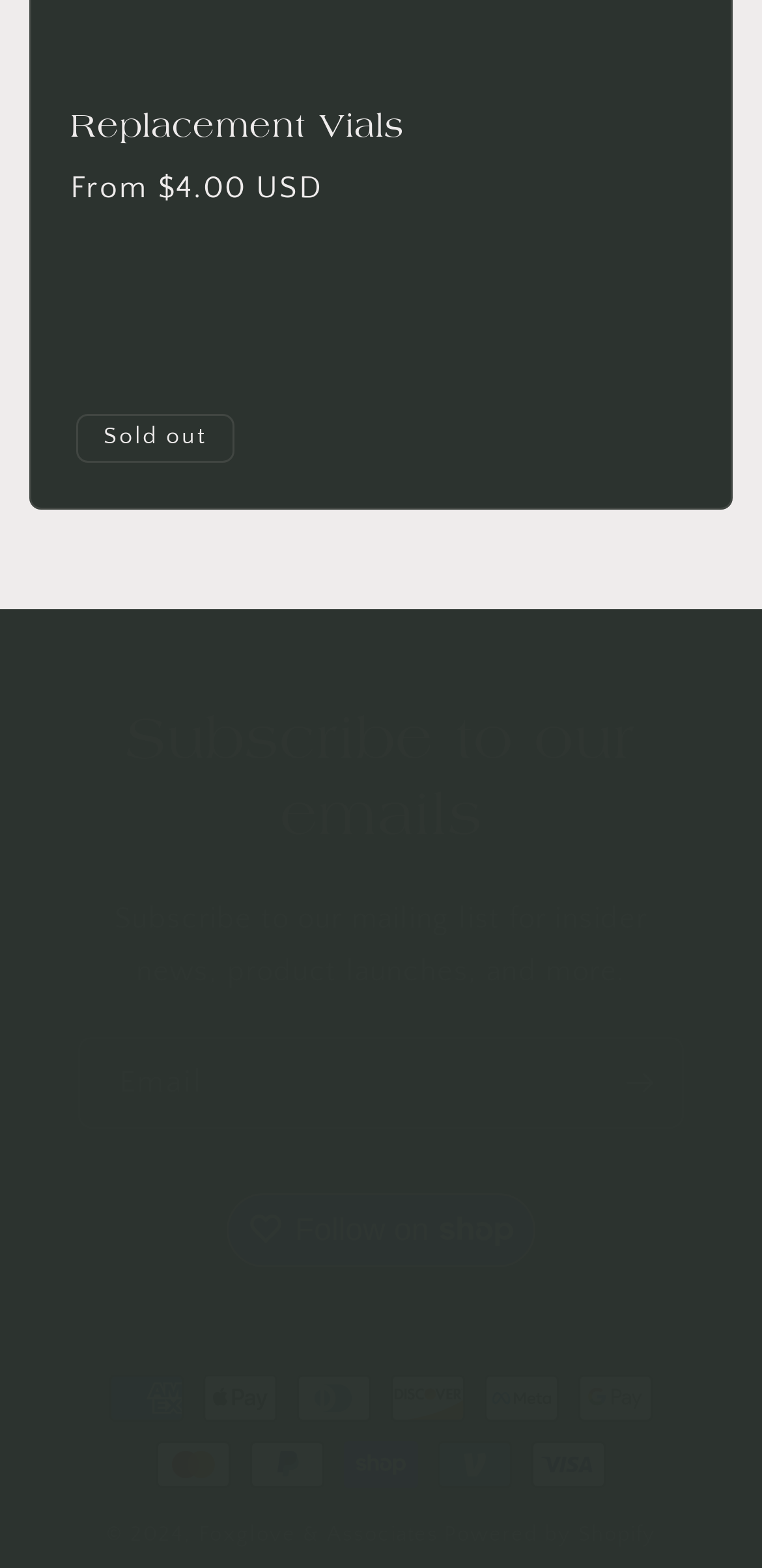Locate the UI element described as follows: "Follow on Following on". Return the bounding box coordinates as four float numbers between 0 and 1 in the order [left, top, right, bottom].

[0.297, 0.761, 0.703, 0.807]